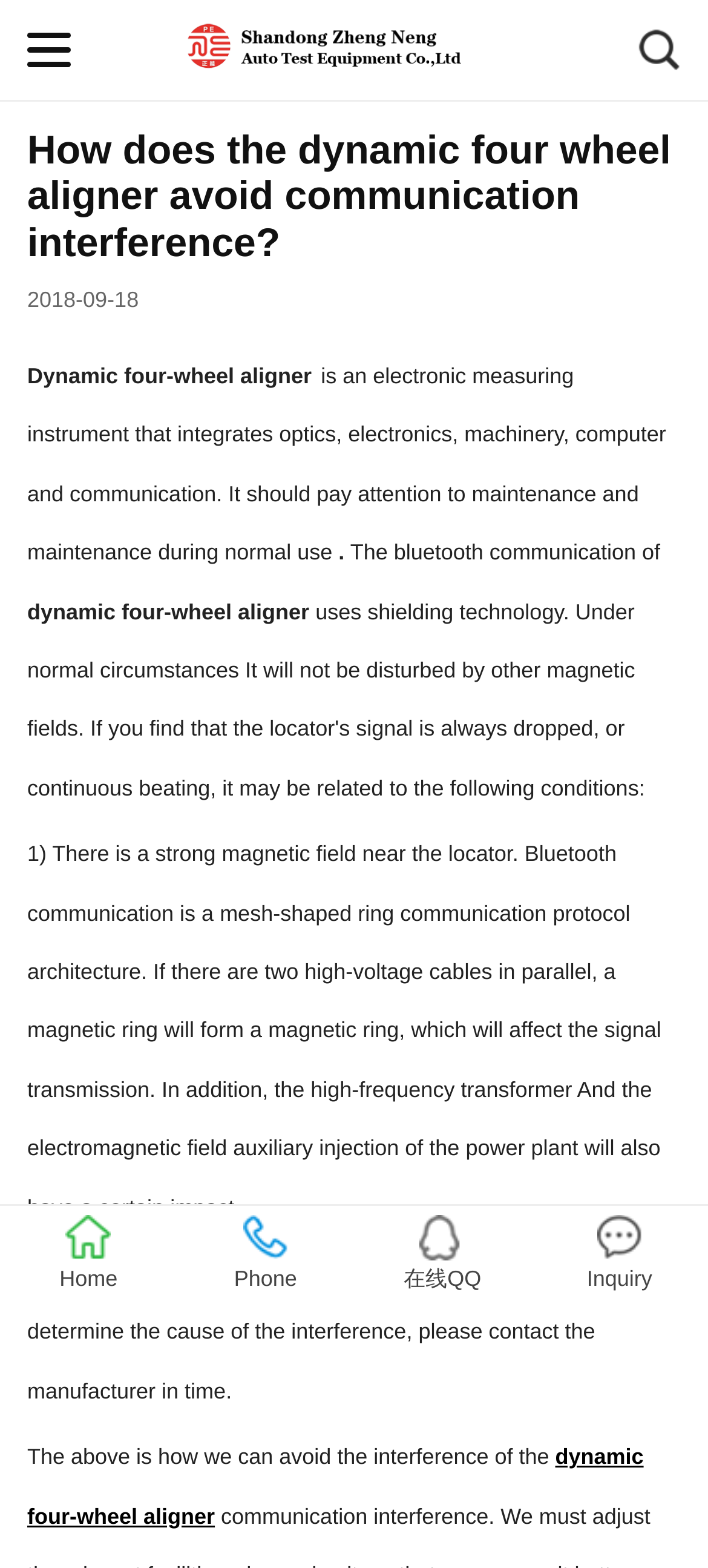Based on what you see in the screenshot, provide a thorough answer to this question: What is the date mentioned on the webpage?

I found the date by looking at the top-right corner of the webpage, where there is a StaticText element with the date '2018-09-18'.